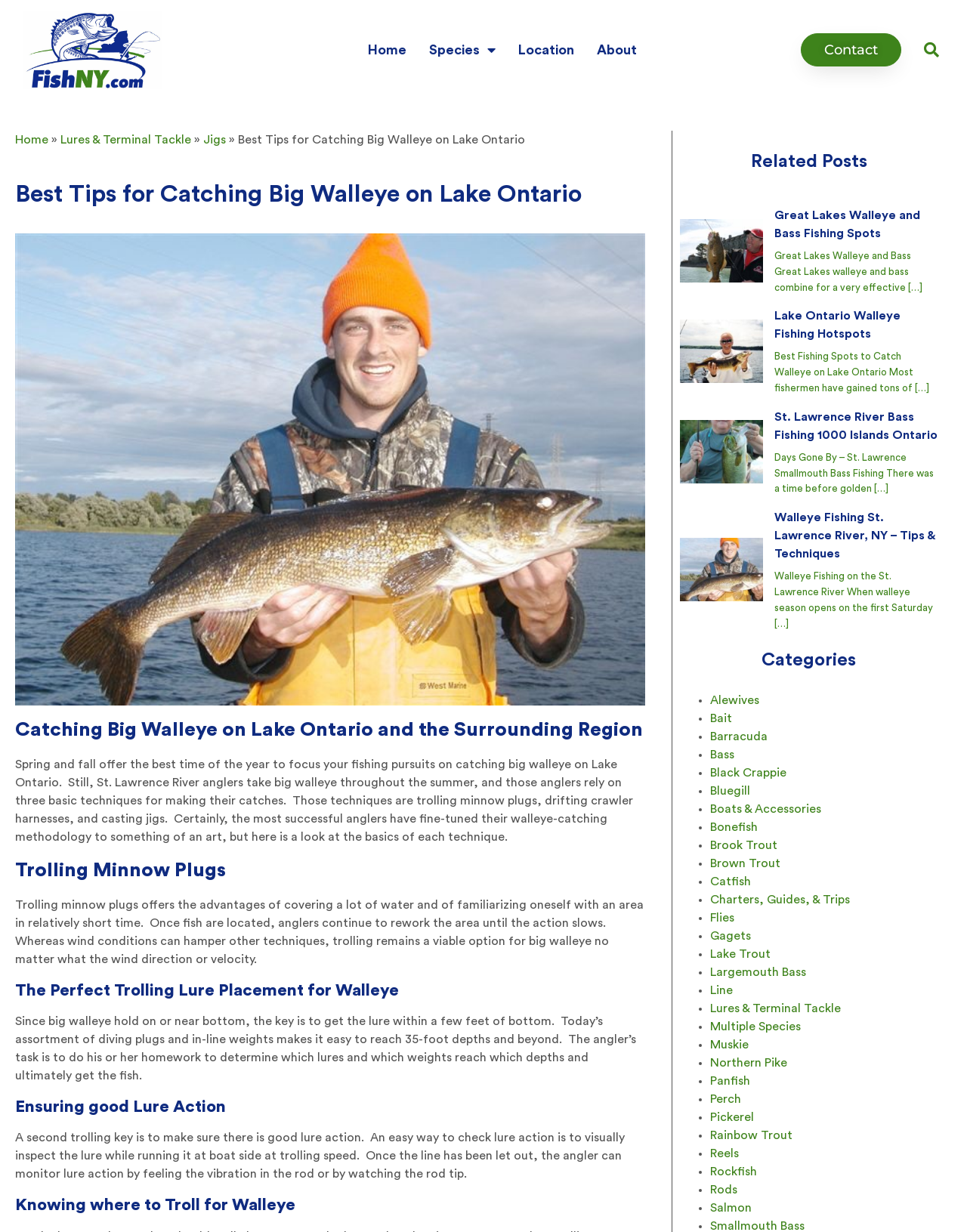Provide the bounding box coordinates for the UI element described in this sentence: "Boats & Accessories". The coordinates should be four float values between 0 and 1, i.e., [left, top, right, bottom].

[0.734, 0.651, 0.849, 0.661]